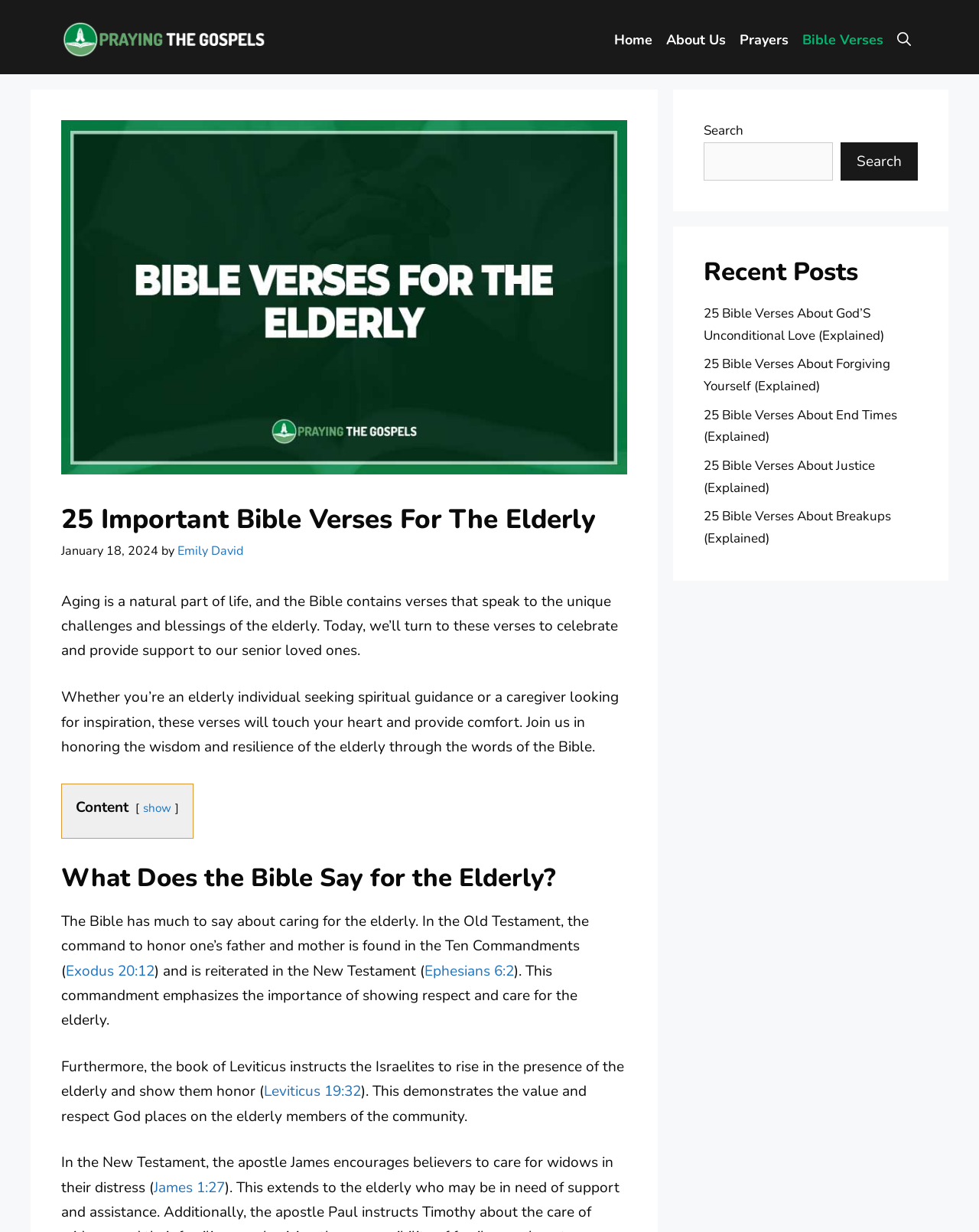Please give the bounding box coordinates of the area that should be clicked to fulfill the following instruction: "Read about Salesforce". The coordinates should be in the format of four float numbers from 0 to 1, i.e., [left, top, right, bottom].

None